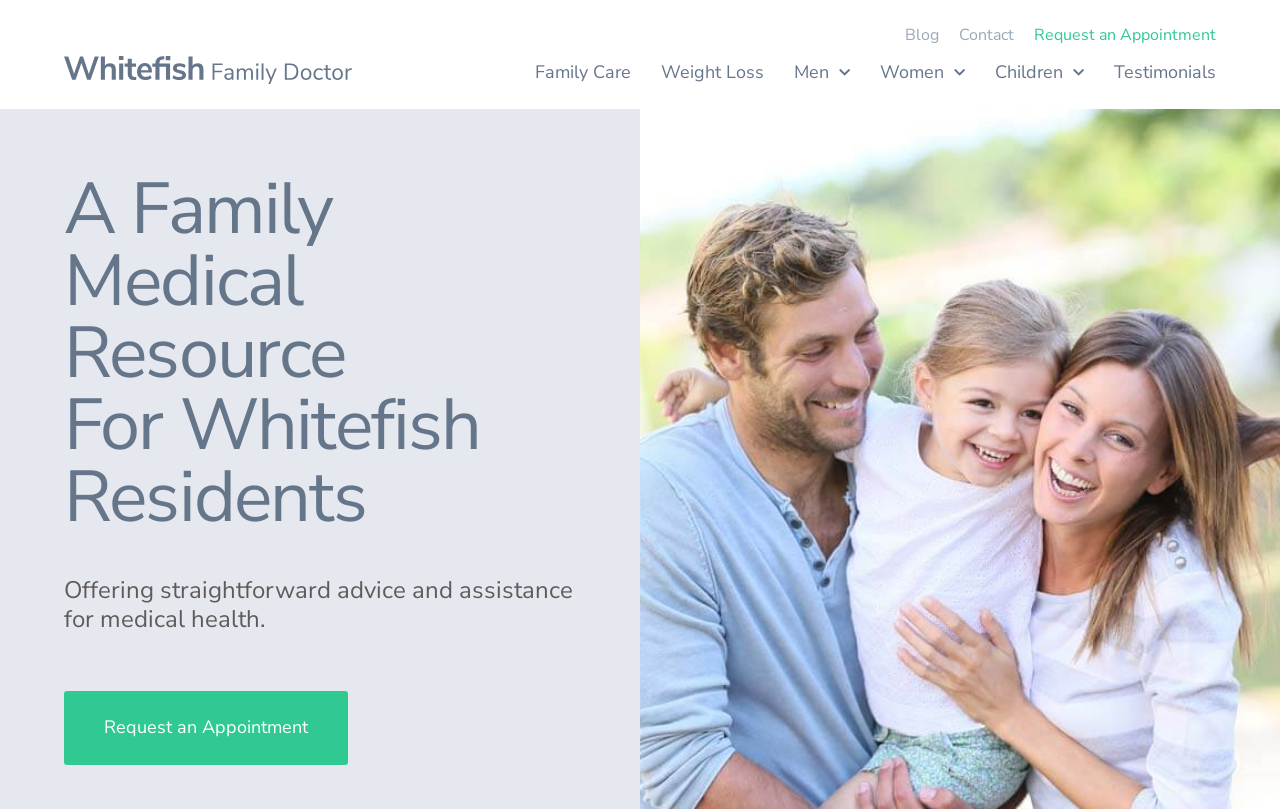Identify the bounding box of the HTML element described as: "Contact".

[0.749, 0.032, 0.792, 0.056]